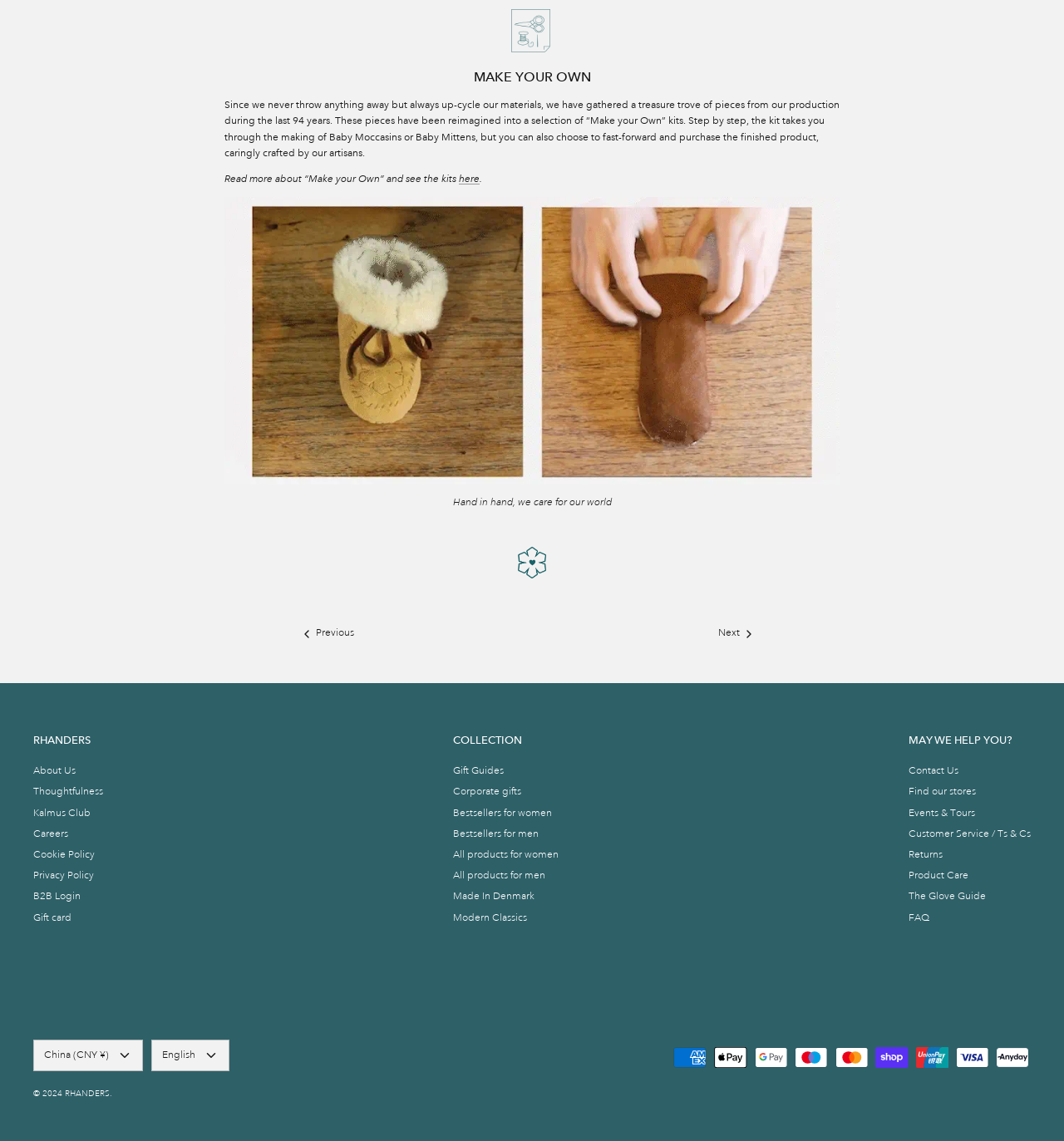What is the copyright year of the website?
Use the information from the screenshot to give a comprehensive response to the question.

The copyright year of the website is 2024, as indicated by the text '© 2024' at the bottom of the page.